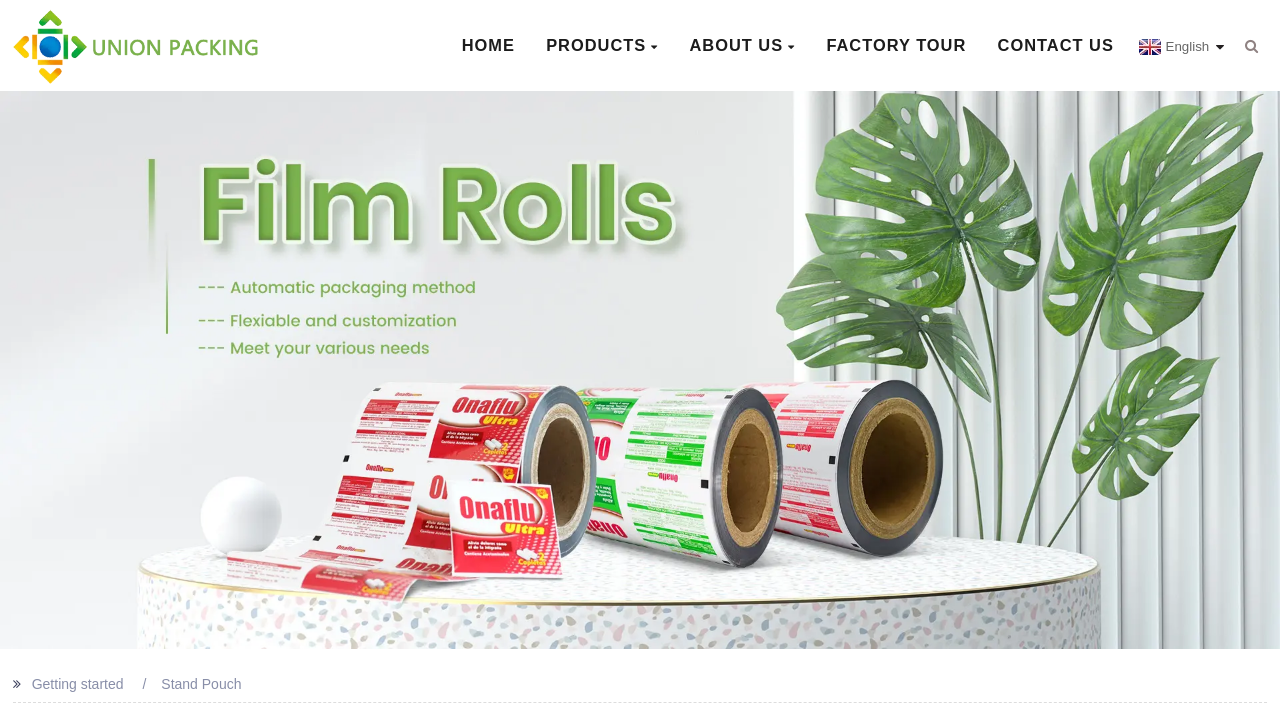Locate the bounding box coordinates of the area where you should click to accomplish the instruction: "Go to HOME page".

[0.35, 0.0, 0.413, 0.127]